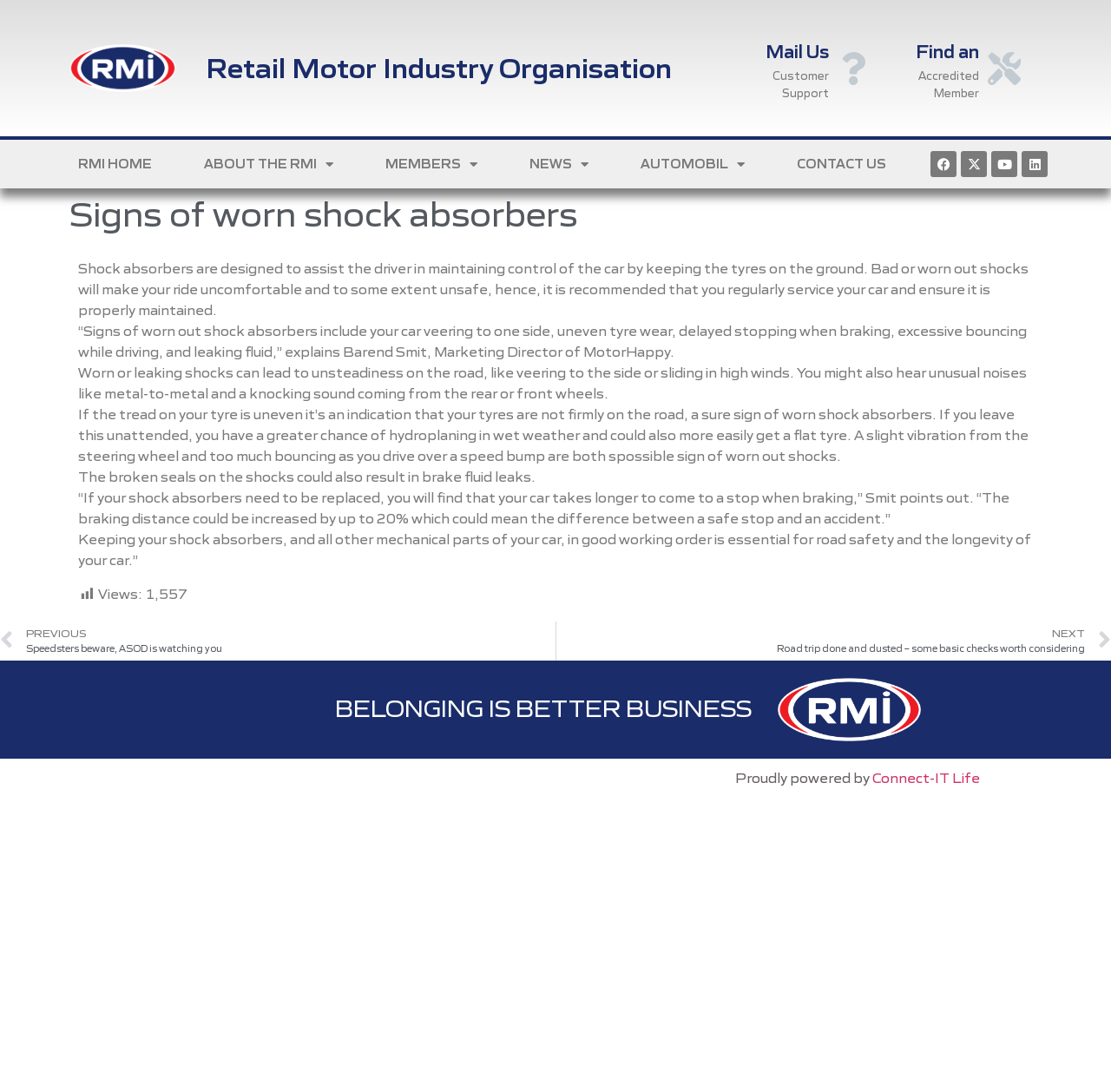Identify the bounding box coordinates of the part that should be clicked to carry out this instruction: "Visit the Facebook page".

[0.838, 0.138, 0.861, 0.162]